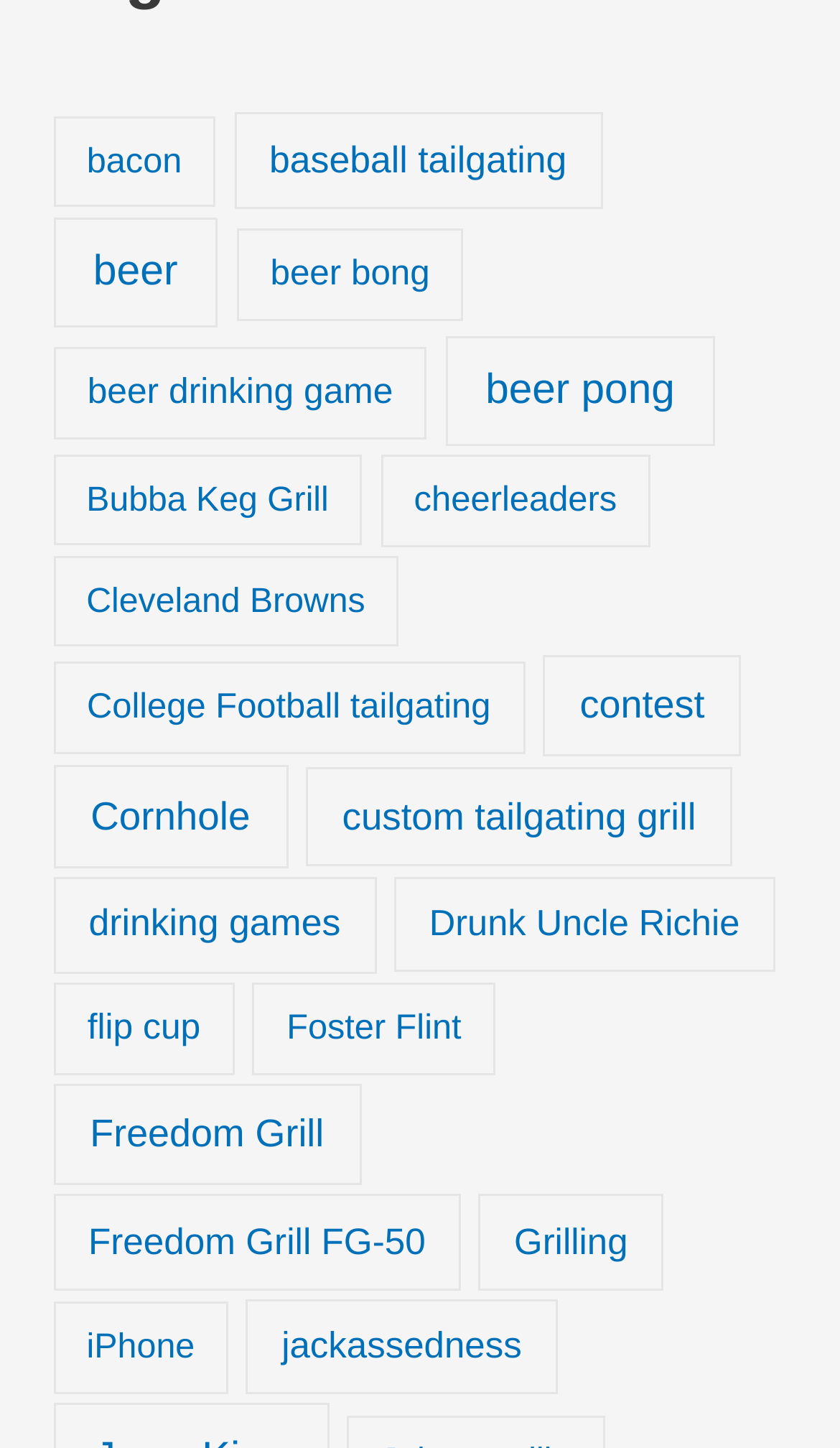How many items are related to 'College Football tailgating'?
From the image, provide a succinct answer in one word or a short phrase.

21